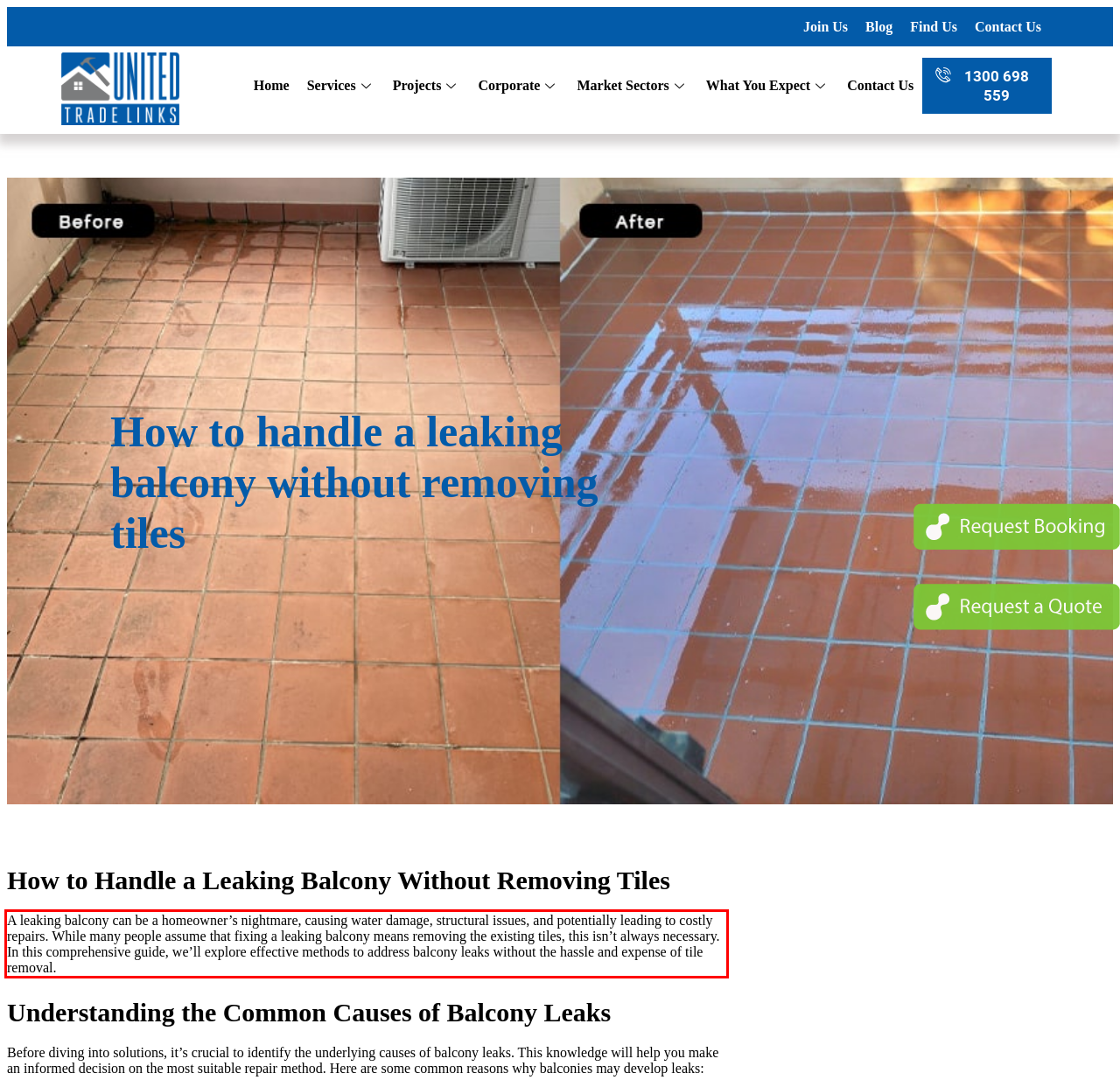Please identify and extract the text content from the UI element encased in a red bounding box on the provided webpage screenshot.

A leaking balcony can be a homeowner’s nightmare, causing water damage, structural issues, and potentially leading to costly repairs. While many people assume that fixing a leaking balcony means removing the existing tiles, this isn’t always necessary. In this comprehensive guide, we’ll explore effective methods to address balcony leaks without the hassle and expense of tile removal.